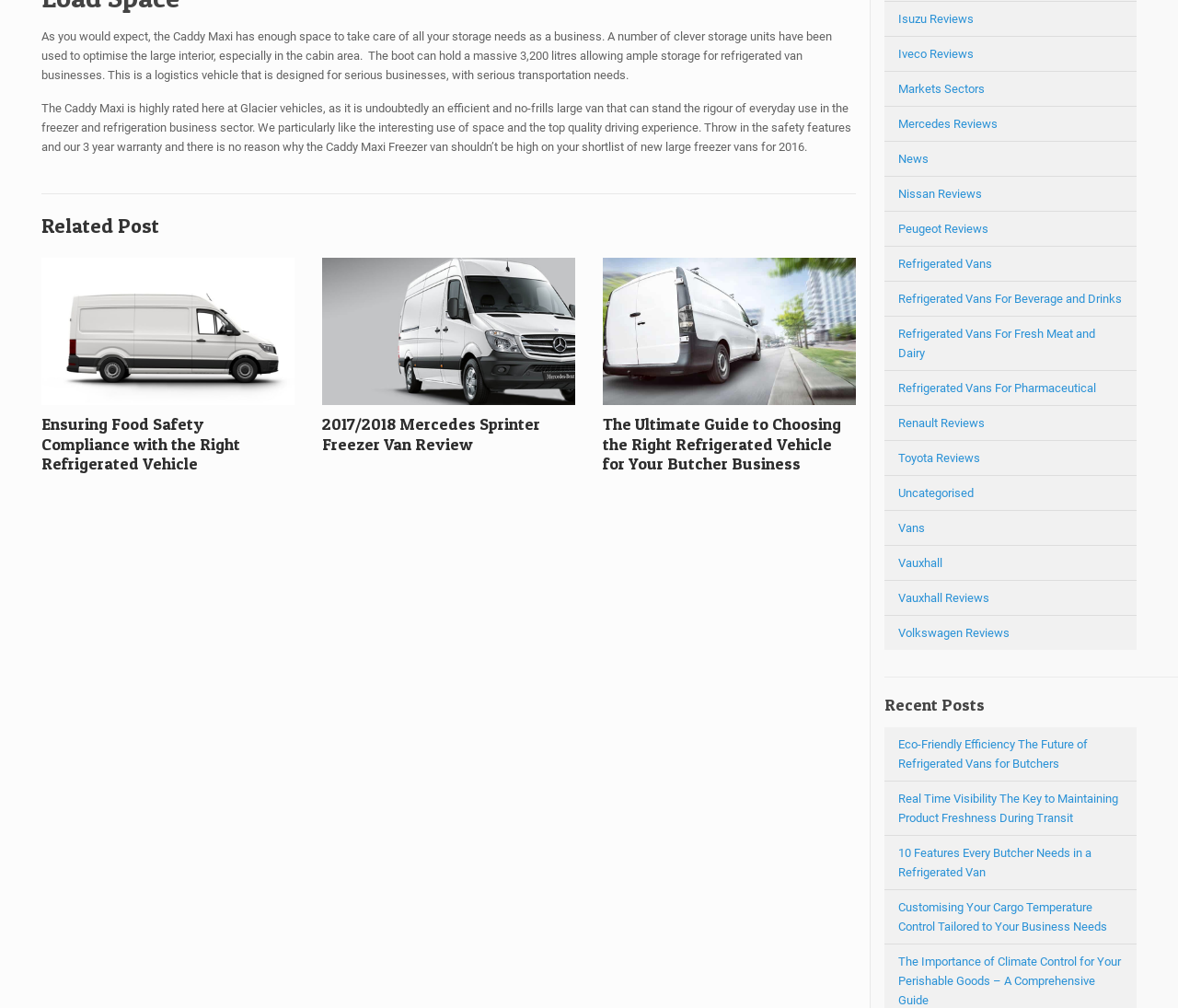What is the purpose of the 'Related Post' section?
Based on the image, provide your answer in one word or phrase.

to show related posts